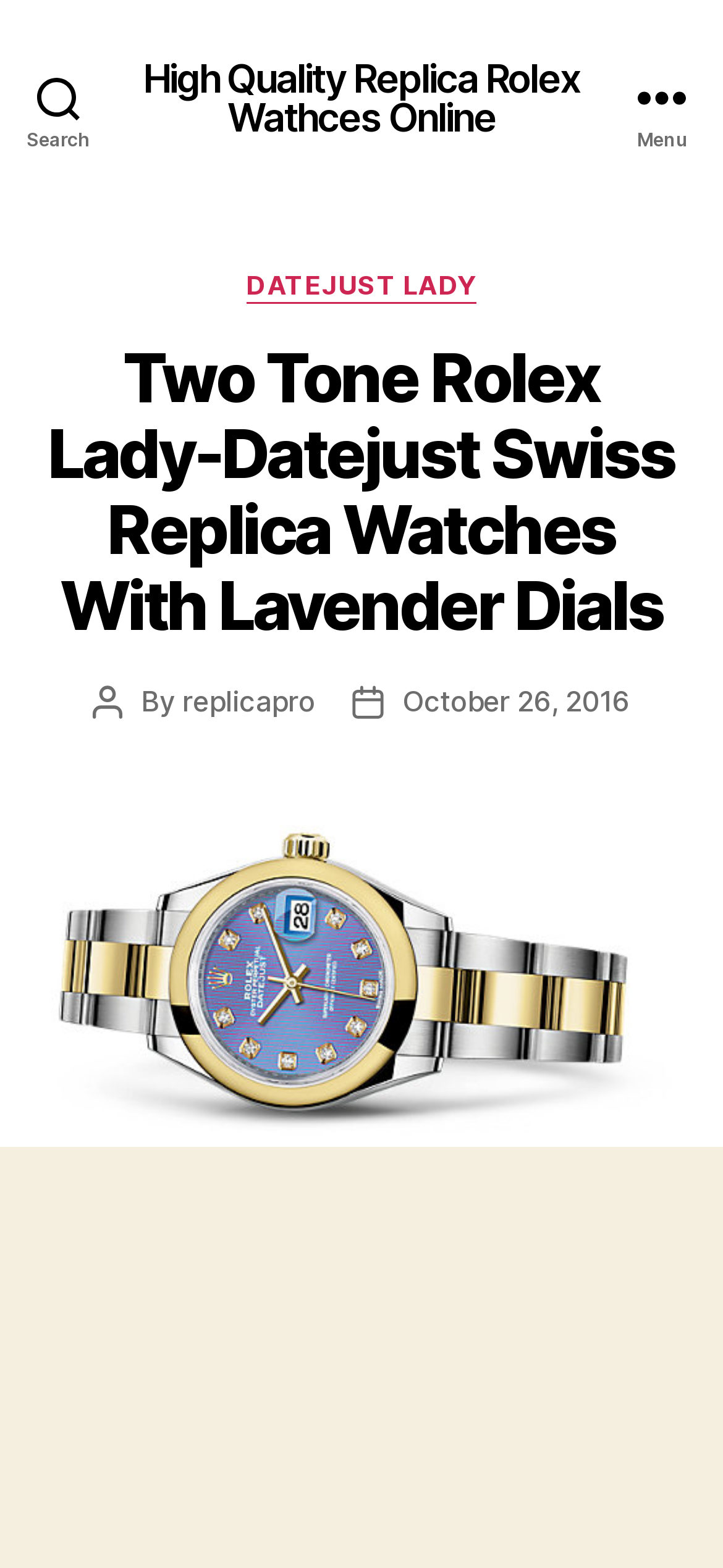Offer a detailed explanation of the webpage layout and contents.

The webpage is about Two Tone Rolex Lady-Datejust Swiss Replica Watches with a focus on lavender dials. At the top left, there is a search button, and next to it, a link to "High Quality Replica Rolex Wathces Online". On the top right, there is a menu button. 

When the menu button is expanded, a header section appears, which contains several elements. A "Categories" label is located at the top center, followed by a link to "DATEJUST LADY" below it. The main heading "Two Tone Rolex Lady-Datejust Swiss Replica Watches With Lavender Dials" is positioned at the top center to top right. 

Below the main heading, there is a section with information about the post author, including the text "Post author", "By", and a link to "replicapro". Next to this section, there is another section with the post date, including the text "Post date" and a link to "October 26, 2016". 

At the bottom of the page, there is a large figure or image that spans the entire width of the page.